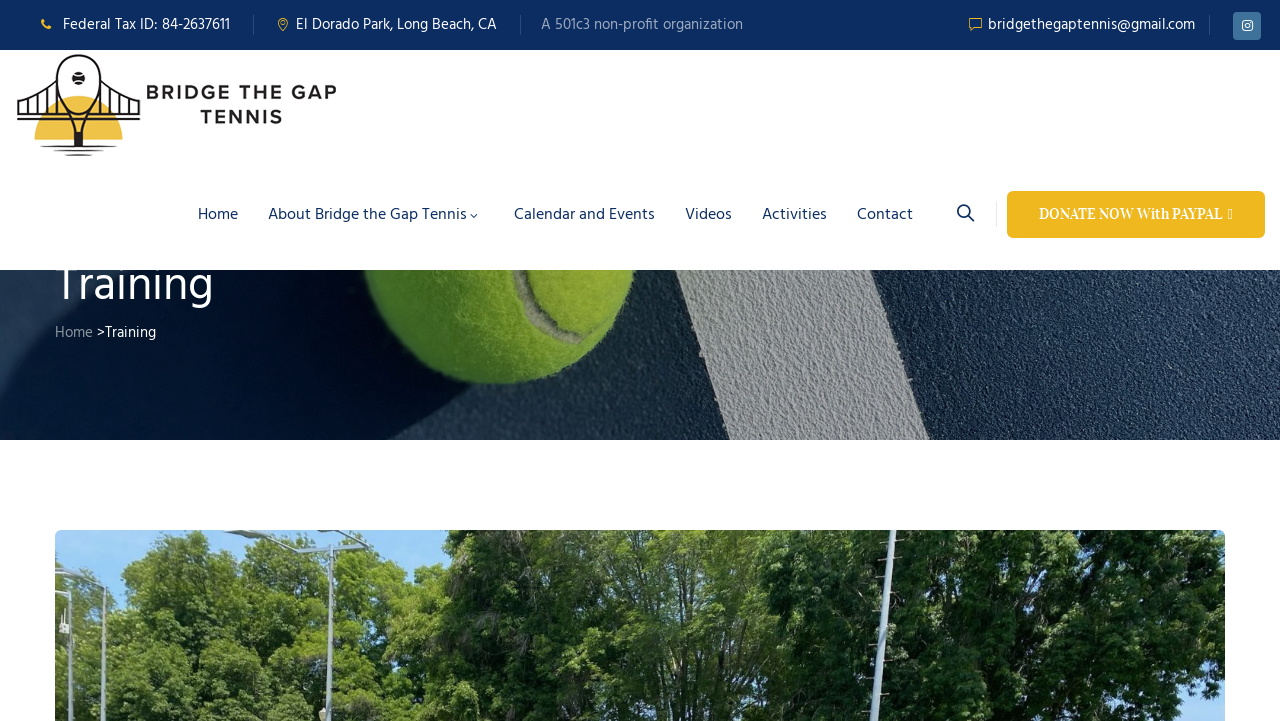Respond to the following query with just one word or a short phrase: 
What is the current page about?

Training